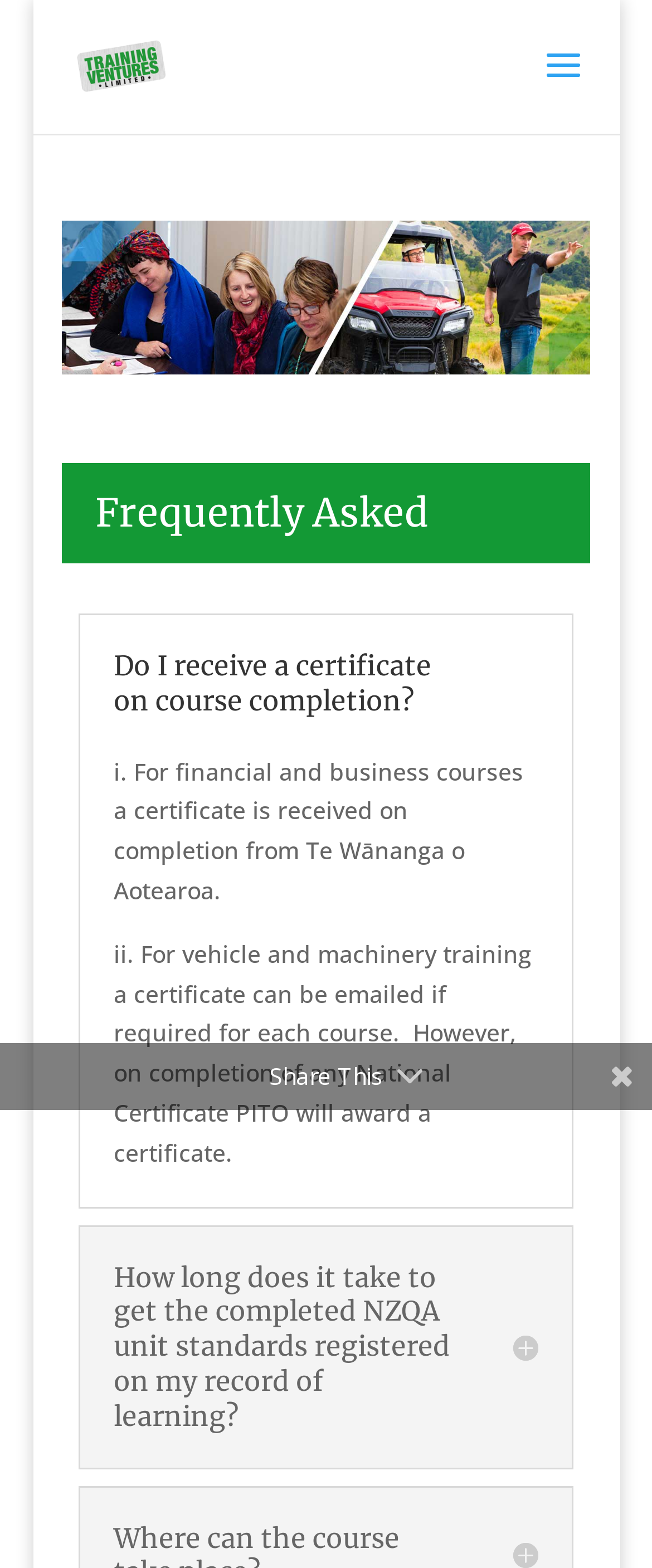What is the logo of Training Ventures?
Ensure your answer is thorough and detailed.

The logo of Training Ventures is an image, which is located at the top of the webpage and is accompanied by a link to the Training Ventures website. The image is not described in detail, but it is likely to be a visual representation of the company's brand.